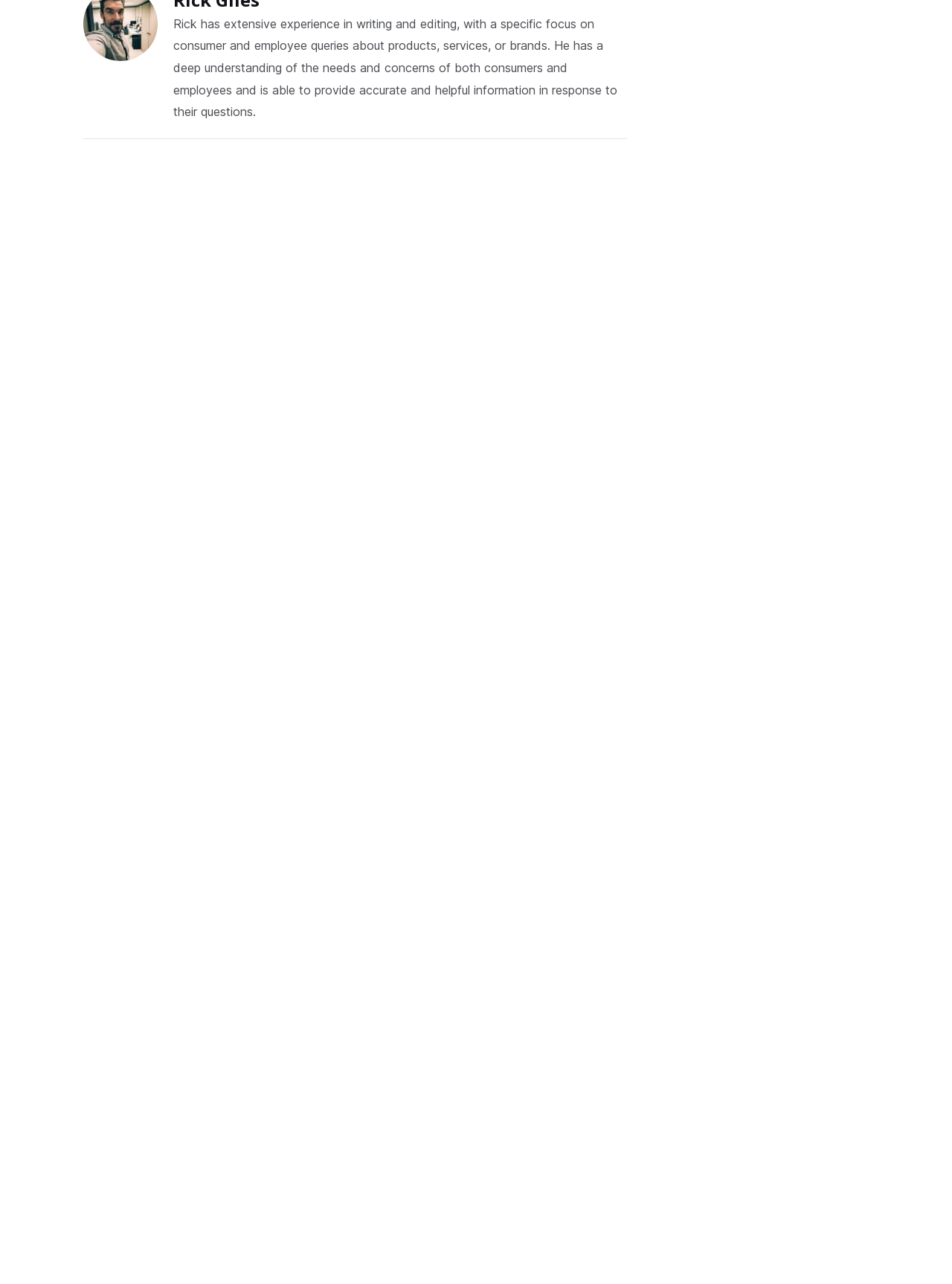What is required to post a comment?
Refer to the image and offer an in-depth and detailed answer to the question.

To post a comment, the user needs to fill in the required fields, which are marked with an asterisk (*). The required fields are Name and Email, as indicated by the static text and textbox elements.